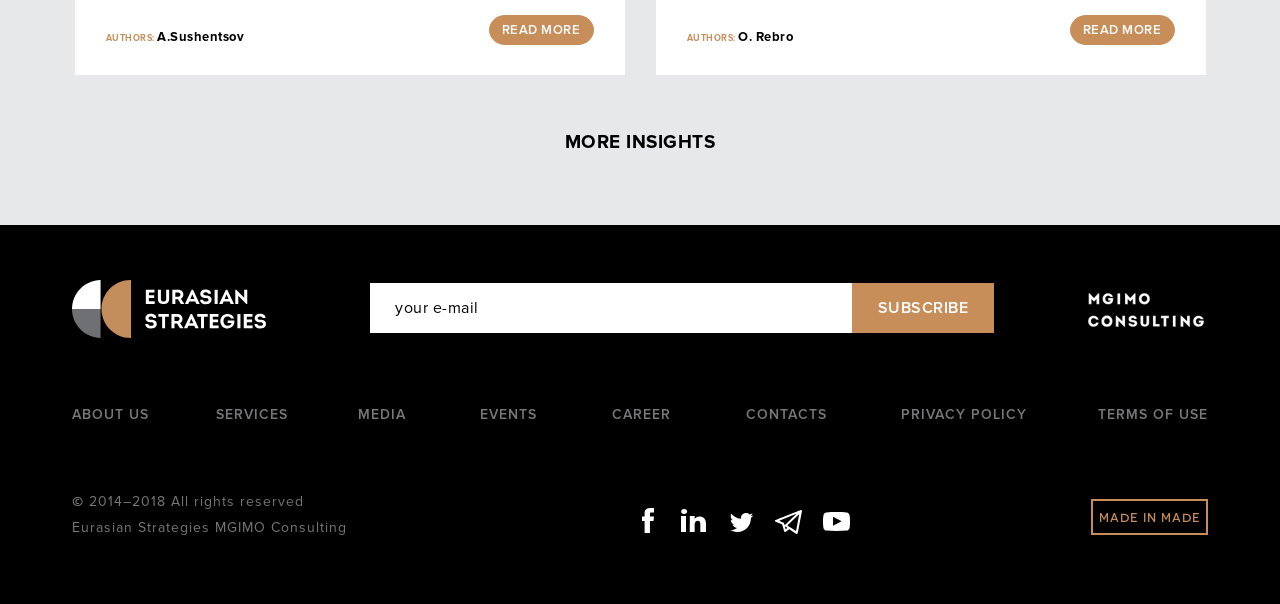What is the purpose of the textbox?
Using the image, provide a detailed and thorough answer to the question.

The textbox is labeled as 'your e-mail' and is located next to a 'SUBSCRIBE' button, suggesting that its purpose is to enter an email address to subscribe to a newsletter or receive updates.